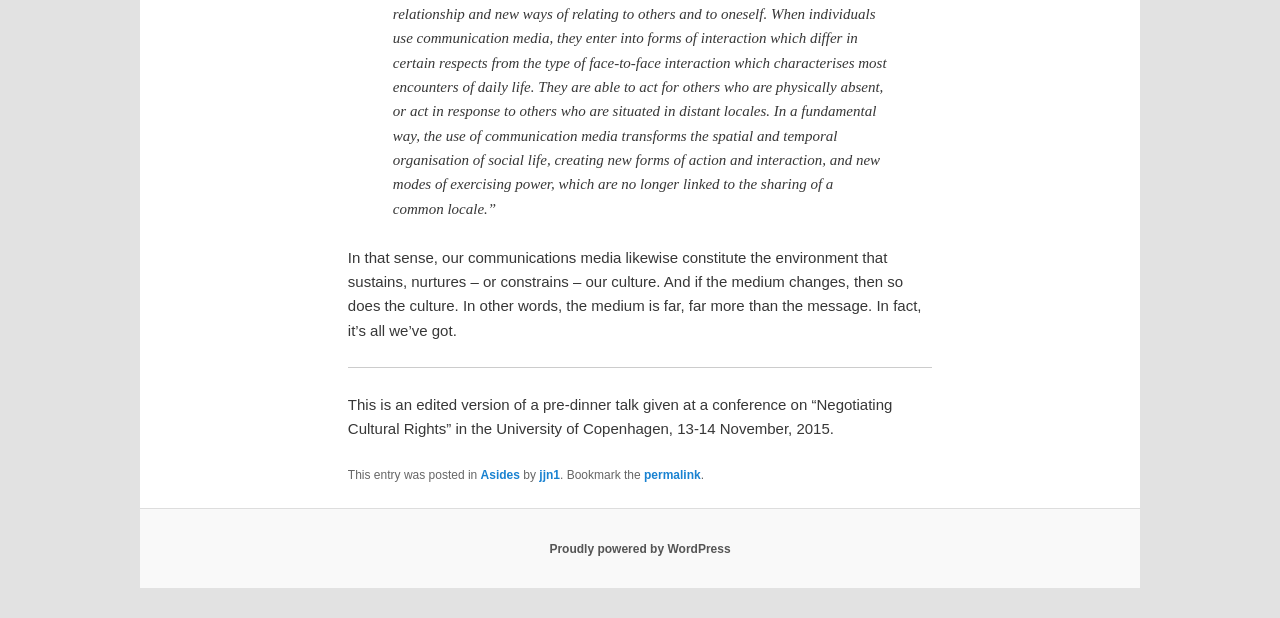Identify the bounding box for the UI element specified in this description: "Proudly powered by WordPress". The coordinates must be four float numbers between 0 and 1, formatted as [left, top, right, bottom].

[0.429, 0.876, 0.571, 0.899]